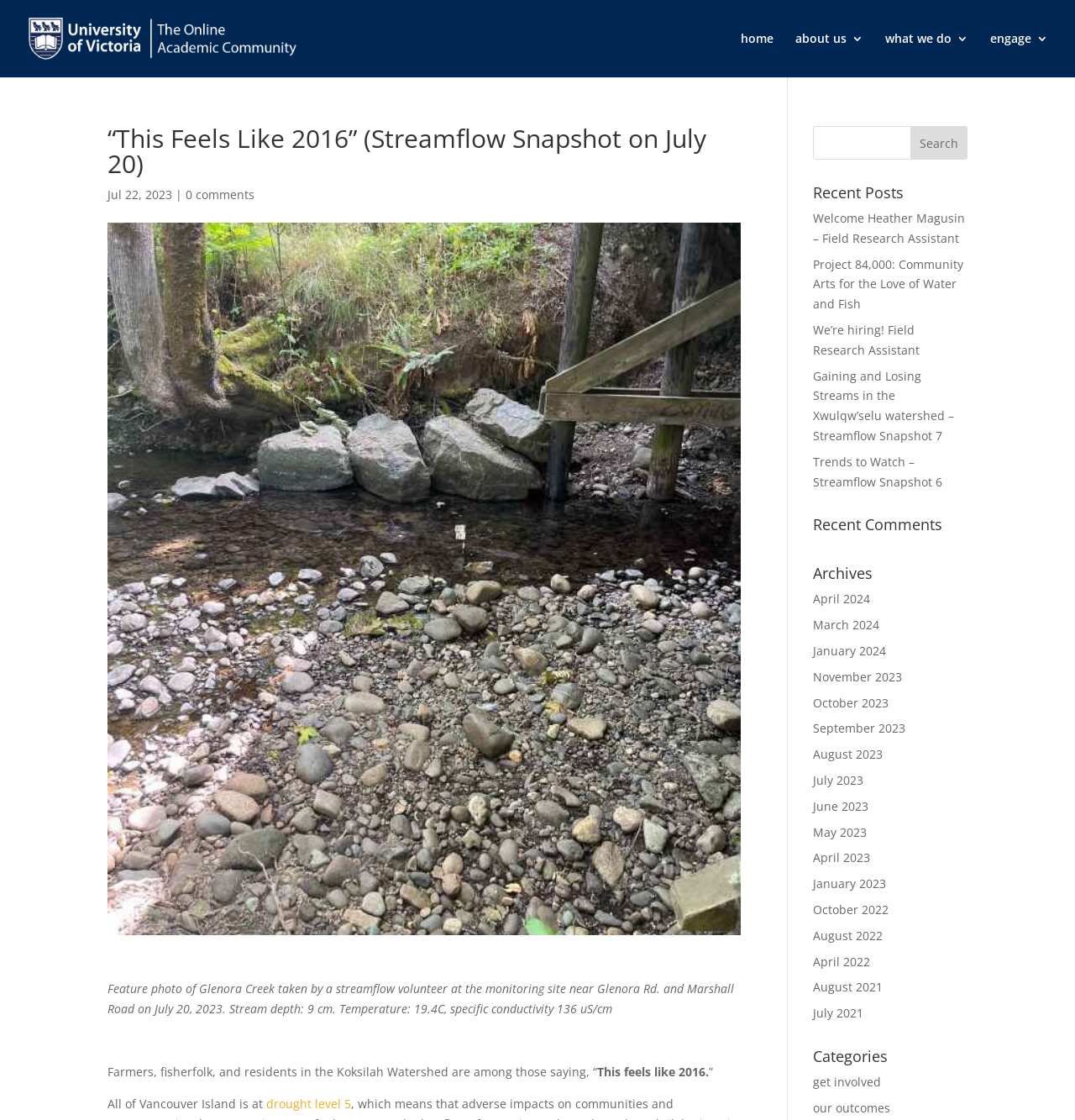Select the bounding box coordinates of the element I need to click to carry out the following instruction: "view archives for July 2023".

[0.756, 0.689, 0.803, 0.704]